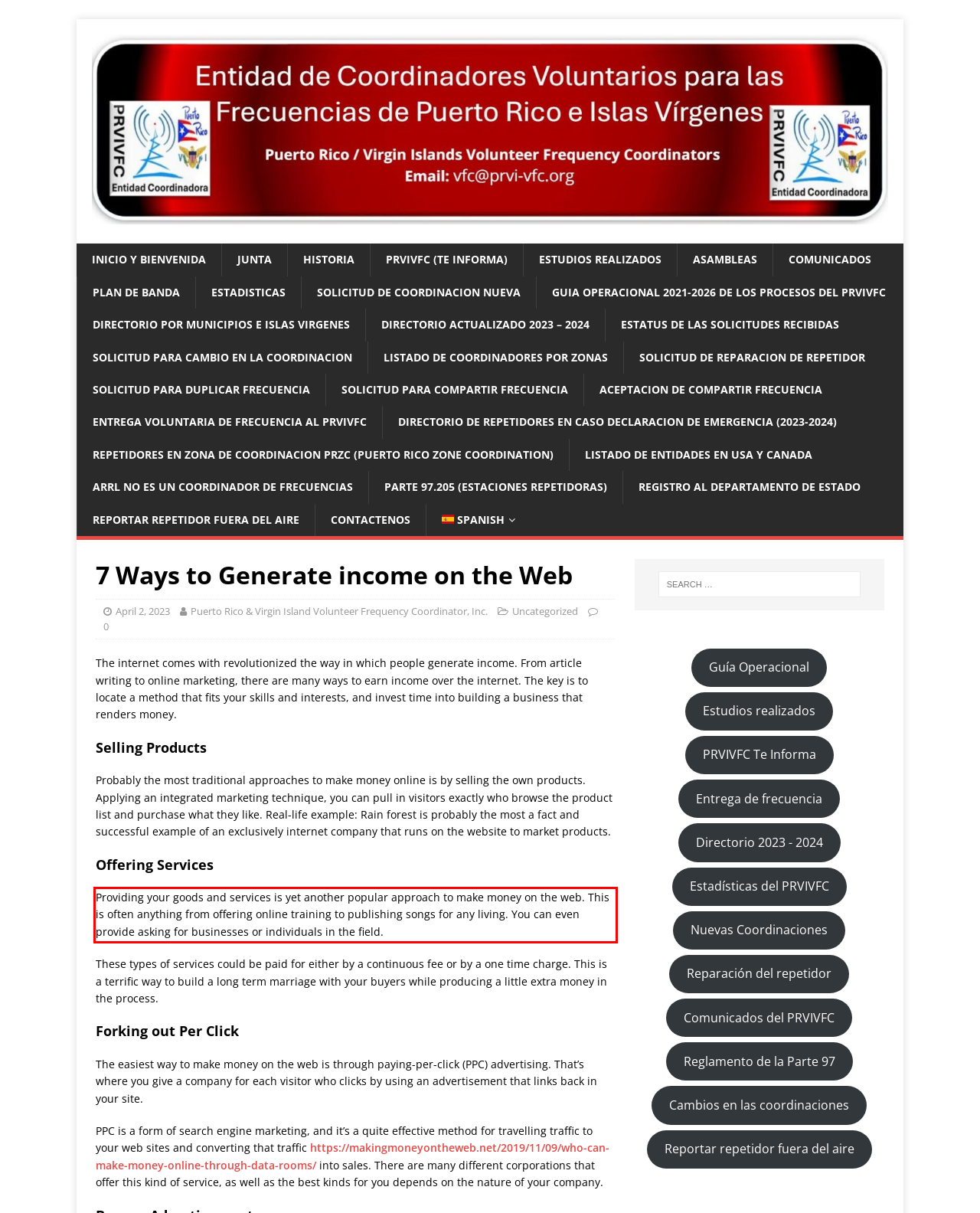With the provided screenshot of a webpage, locate the red bounding box and perform OCR to extract the text content inside it.

Providing your goods and services is yet another popular approach to make money on the web. This is often anything from offering online training to publishing songs for any living. You can even provide asking for businesses or individuals in the field.